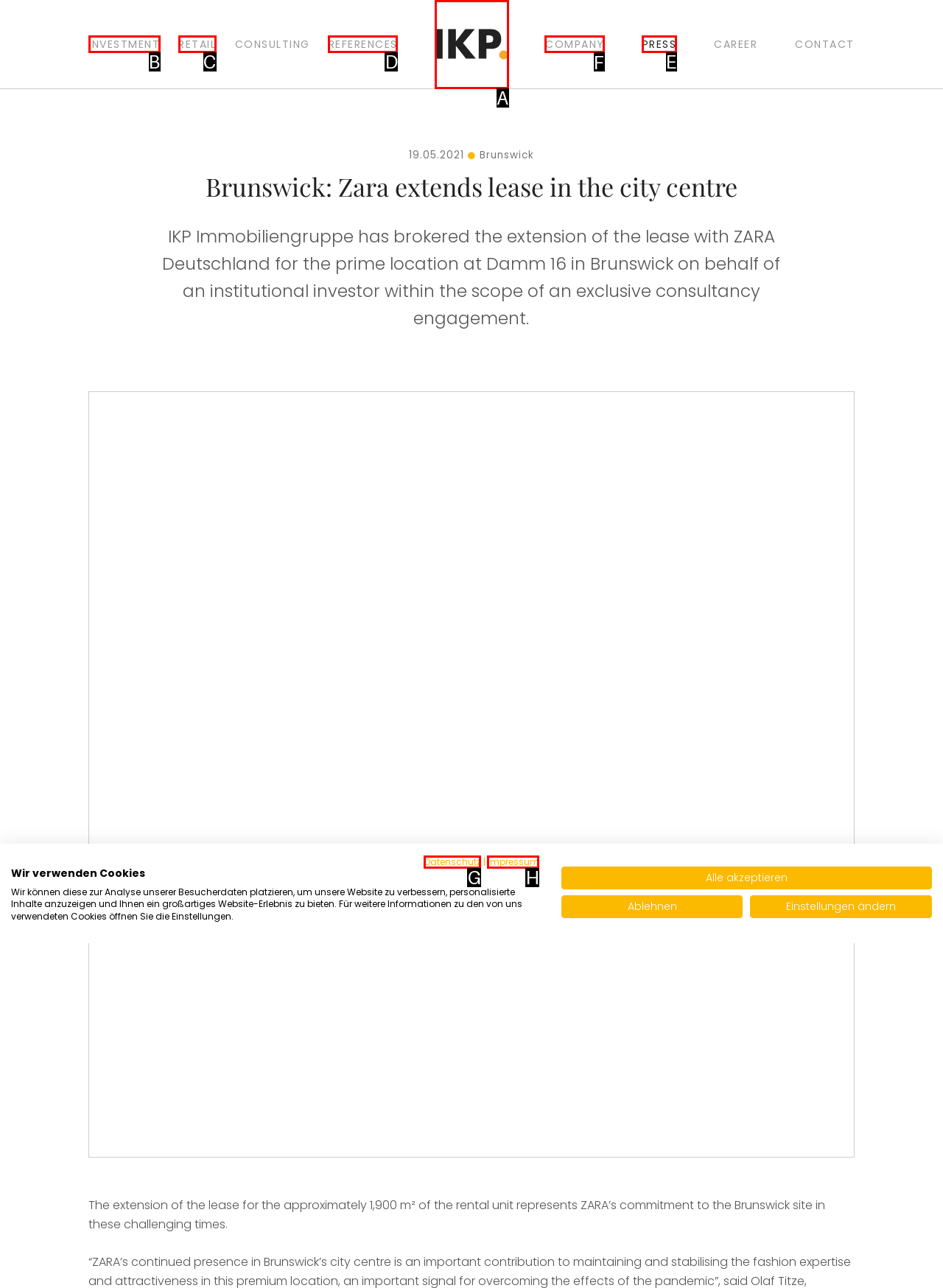Tell me which one HTML element I should click to complete the following instruction: Read company information
Answer with the option's letter from the given choices directly.

F